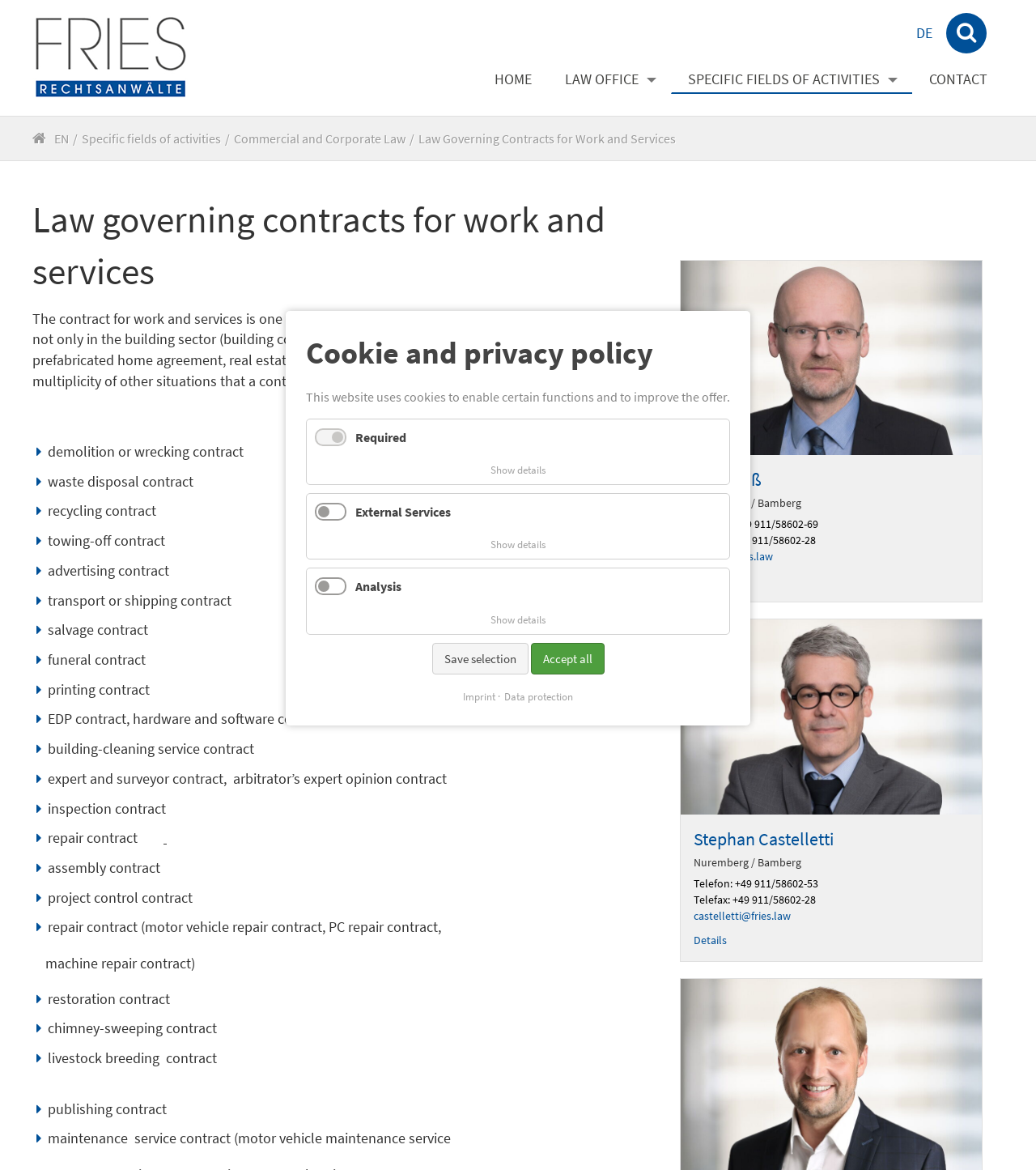What are the languages available on the webpage?
Give a one-word or short-phrase answer derived from the screenshot.

DE and EN